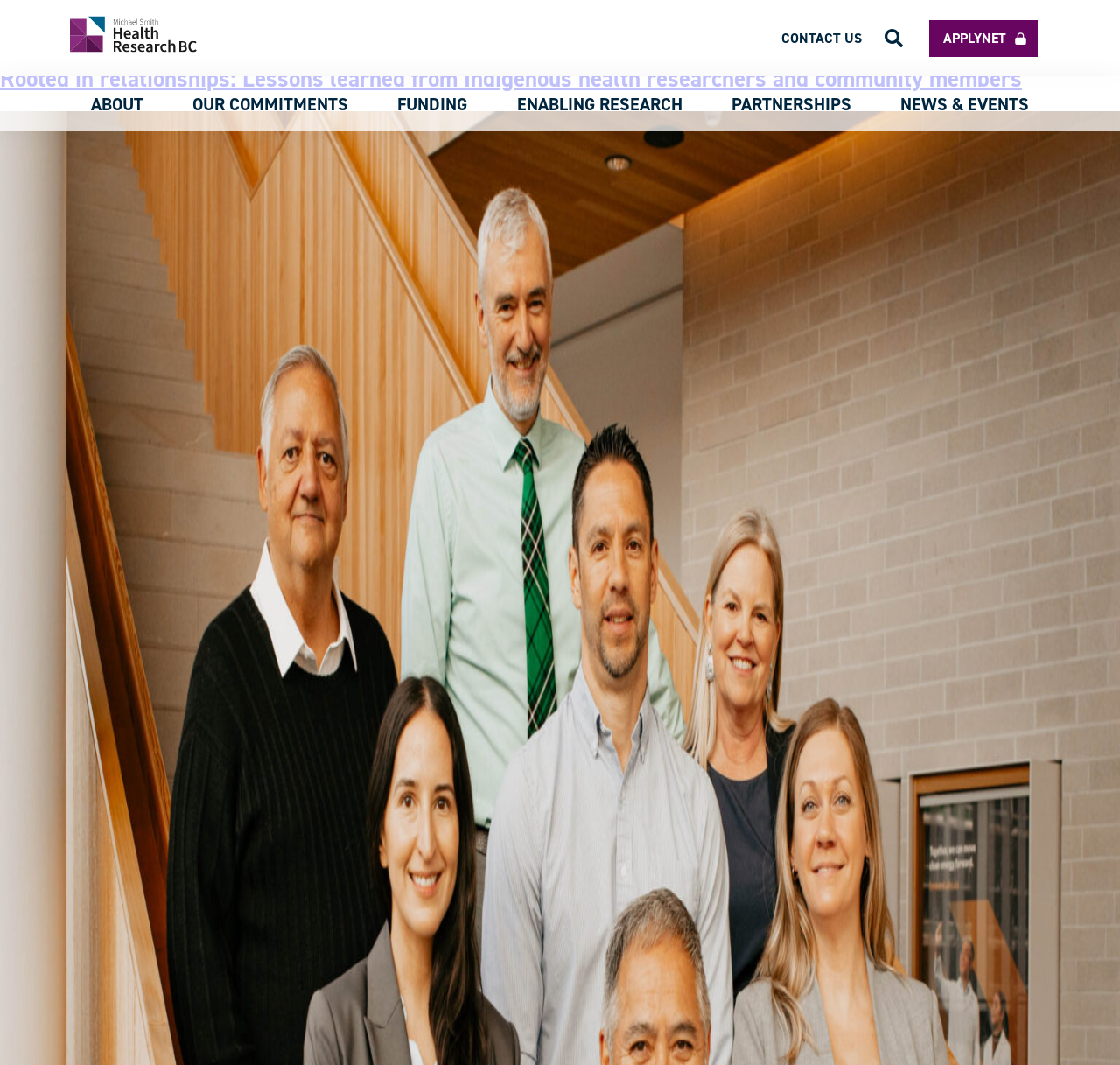What is the first article category?
Answer with a single word or phrase, using the screenshot for reference.

News